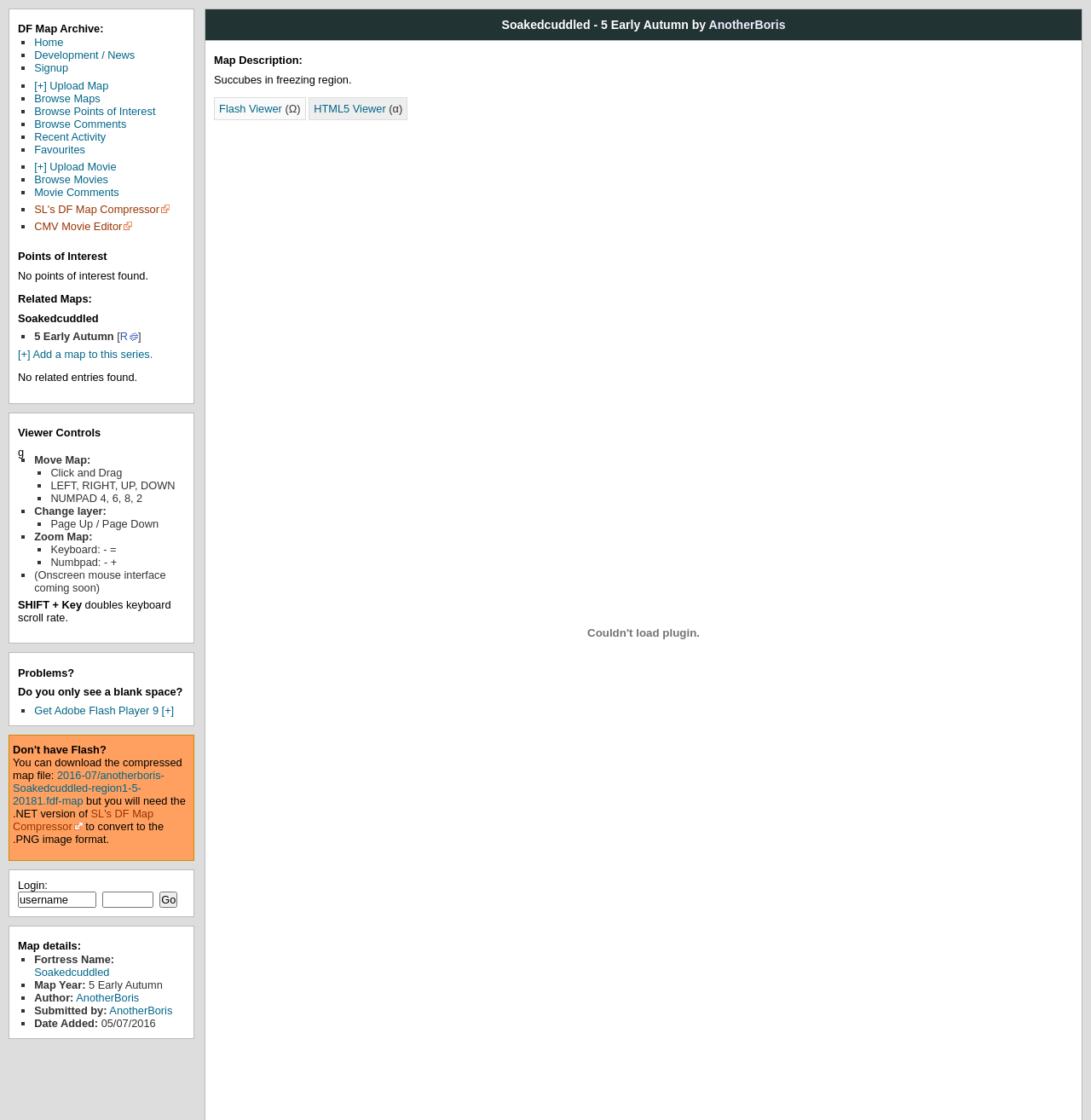Identify the bounding box coordinates for the UI element mentioned here: "Recent Activity". Provide the coordinates as four float values between 0 and 1, i.e., [left, top, right, bottom].

[0.031, 0.116, 0.097, 0.127]